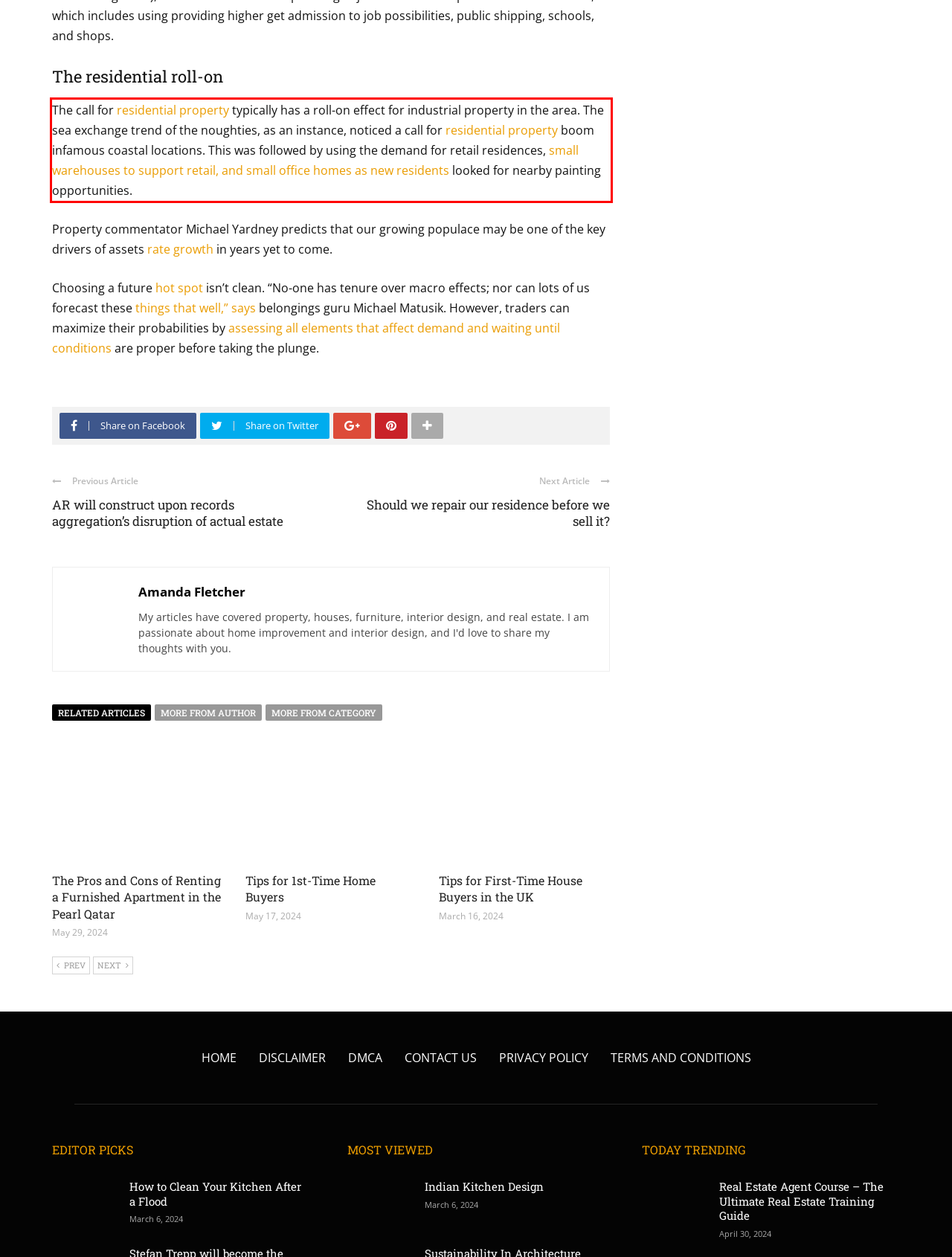In the screenshot of the webpage, find the red bounding box and perform OCR to obtain the text content restricted within this red bounding box.

The call for residential property typically has a roll-on effect for industrial property in the area. The sea exchange trend of the noughties, as an instance, noticed a call for residential property boom infamous coastal locations. This was followed by using the demand for retail residences, small warehouses to support retail, and small office homes as new residents looked for nearby painting opportunities.